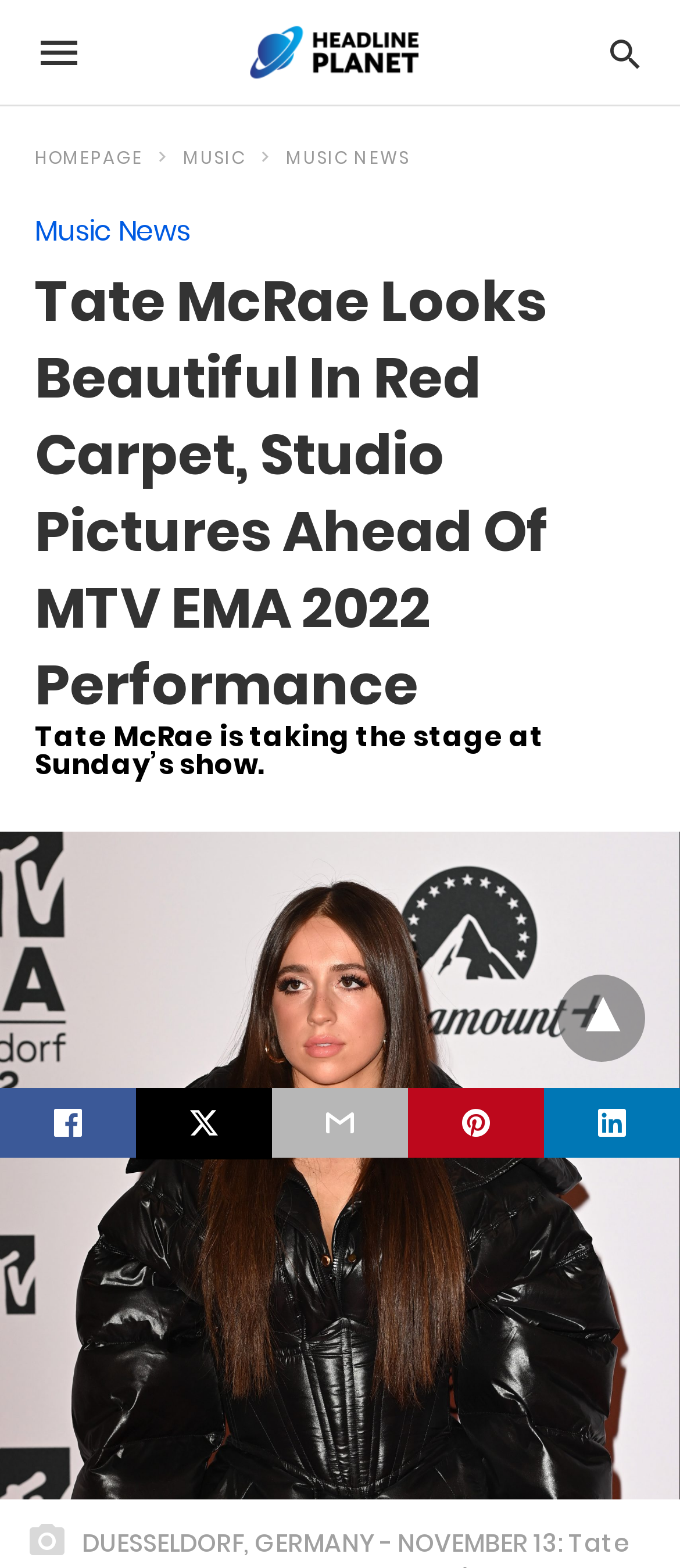Can you provide the bounding box coordinates for the element that should be clicked to implement the instruction: "Read more about why long-term care homes need specialized cleaning services"?

None